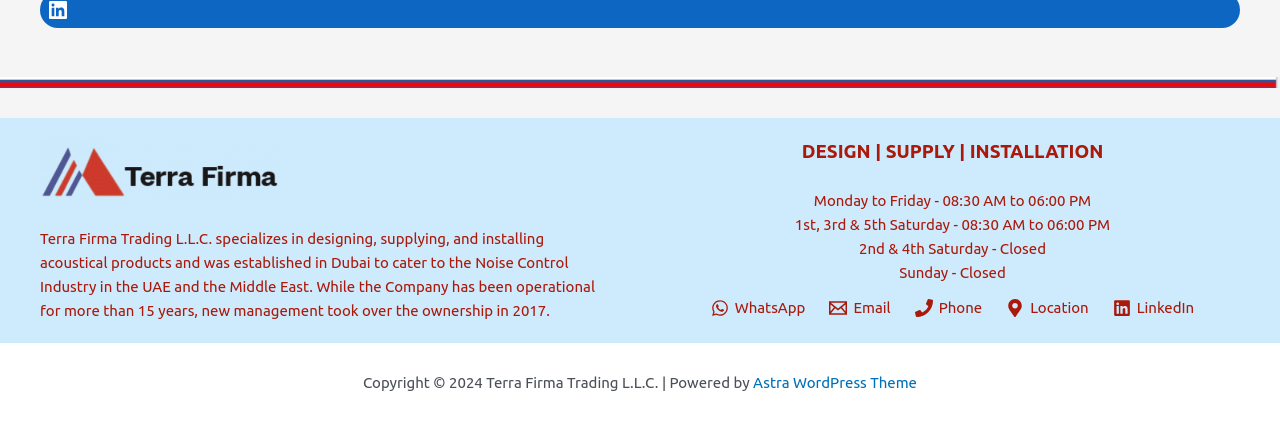What are the company's working hours?
Look at the screenshot and provide an in-depth answer.

The company's working hours are from 08:30 AM to 06:00 PM, Monday to Friday, and on specific Saturdays, as mentioned in the StaticText elements with IDs 296, 298, and 300.